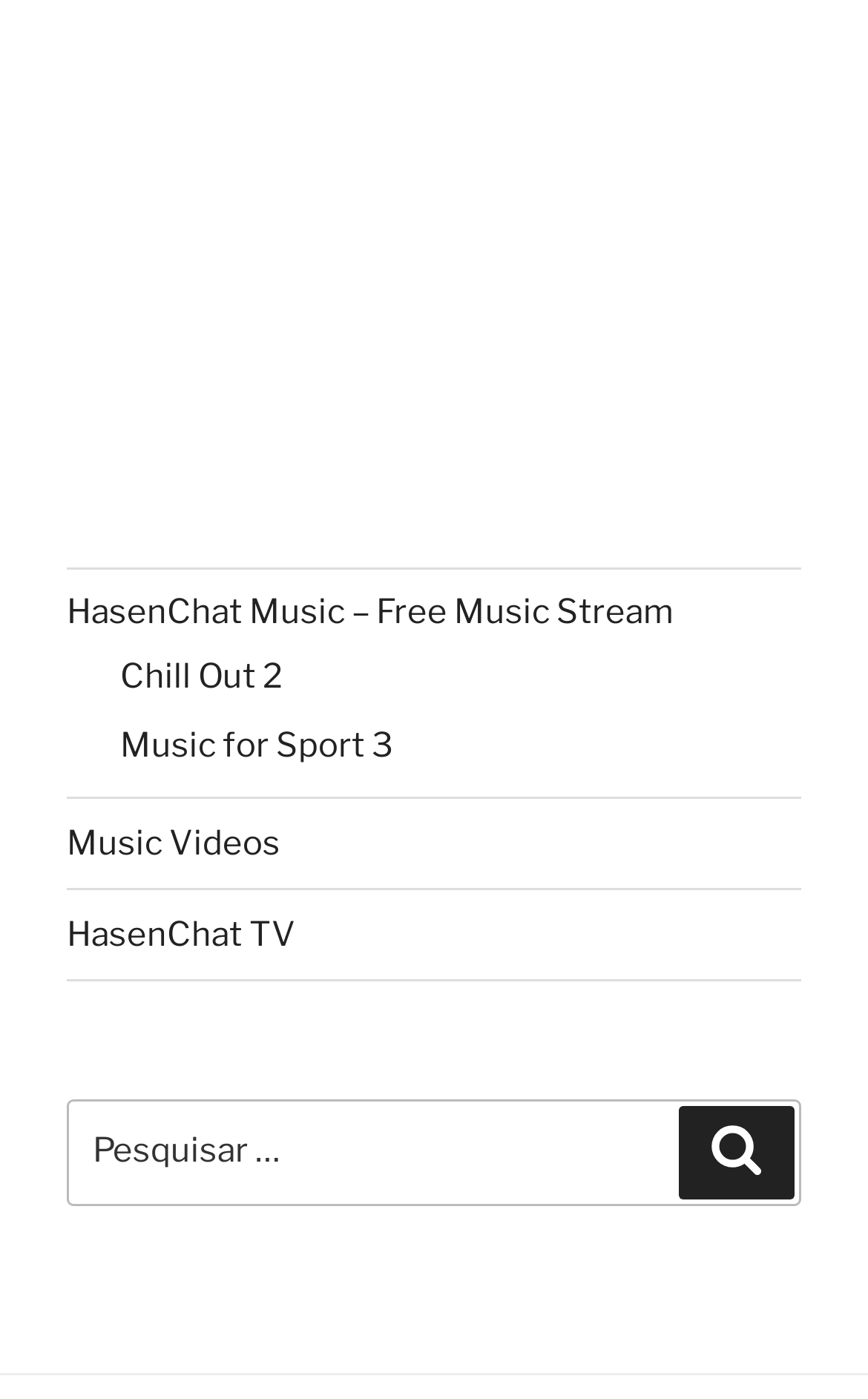Using the element description: "Pesquisar", determine the bounding box coordinates for the specified UI element. The coordinates should be four float numbers between 0 and 1, [left, top, right, bottom].

[0.782, 0.79, 0.915, 0.857]